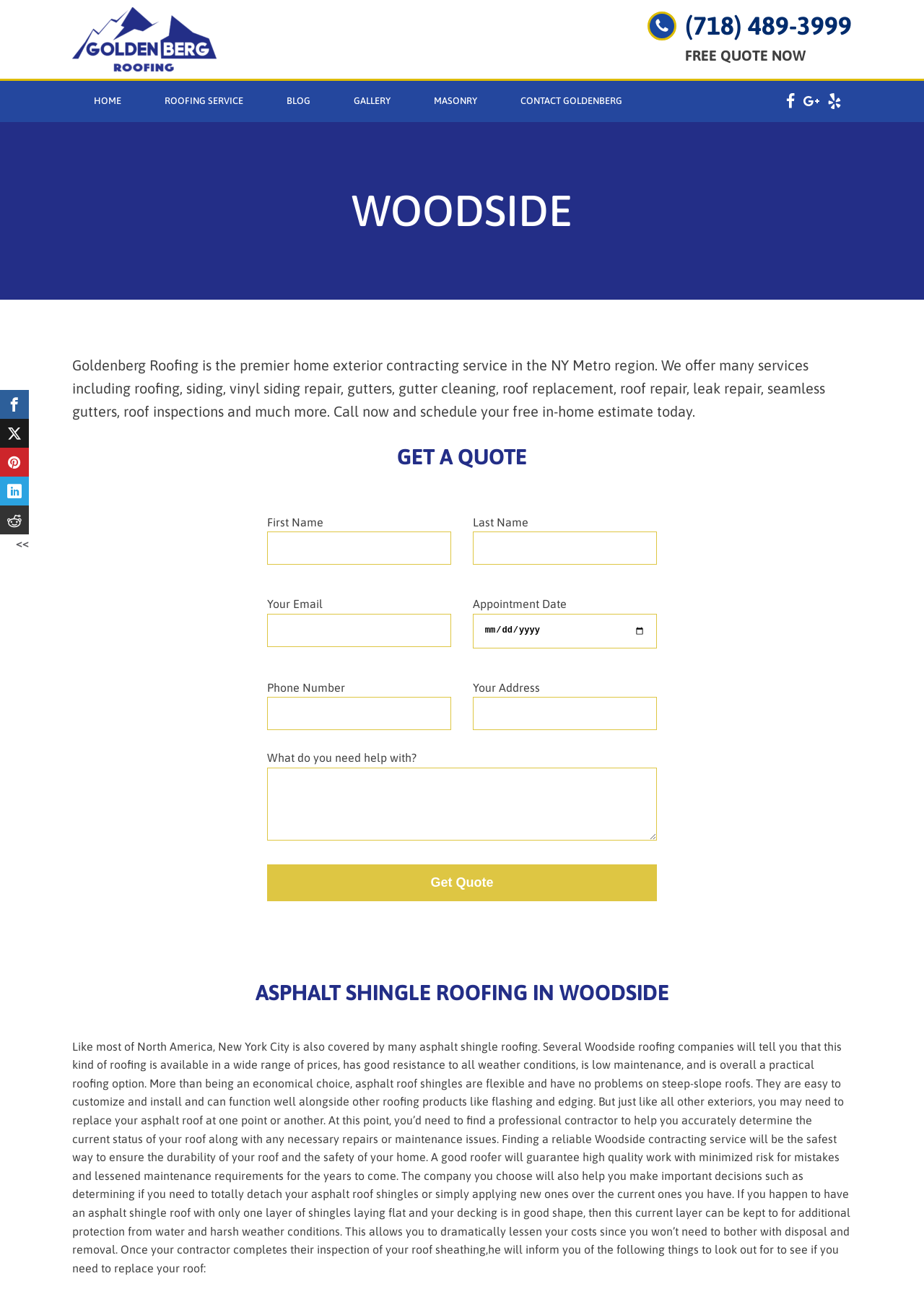What is the phone number to contact Goldenberg Roofing?
Refer to the image and offer an in-depth and detailed answer to the question.

The phone number can be found on the top right corner of the webpage, next to the 'Get a Quote' button, and is also mentioned in the text '(718) 489-3999' which is a link.